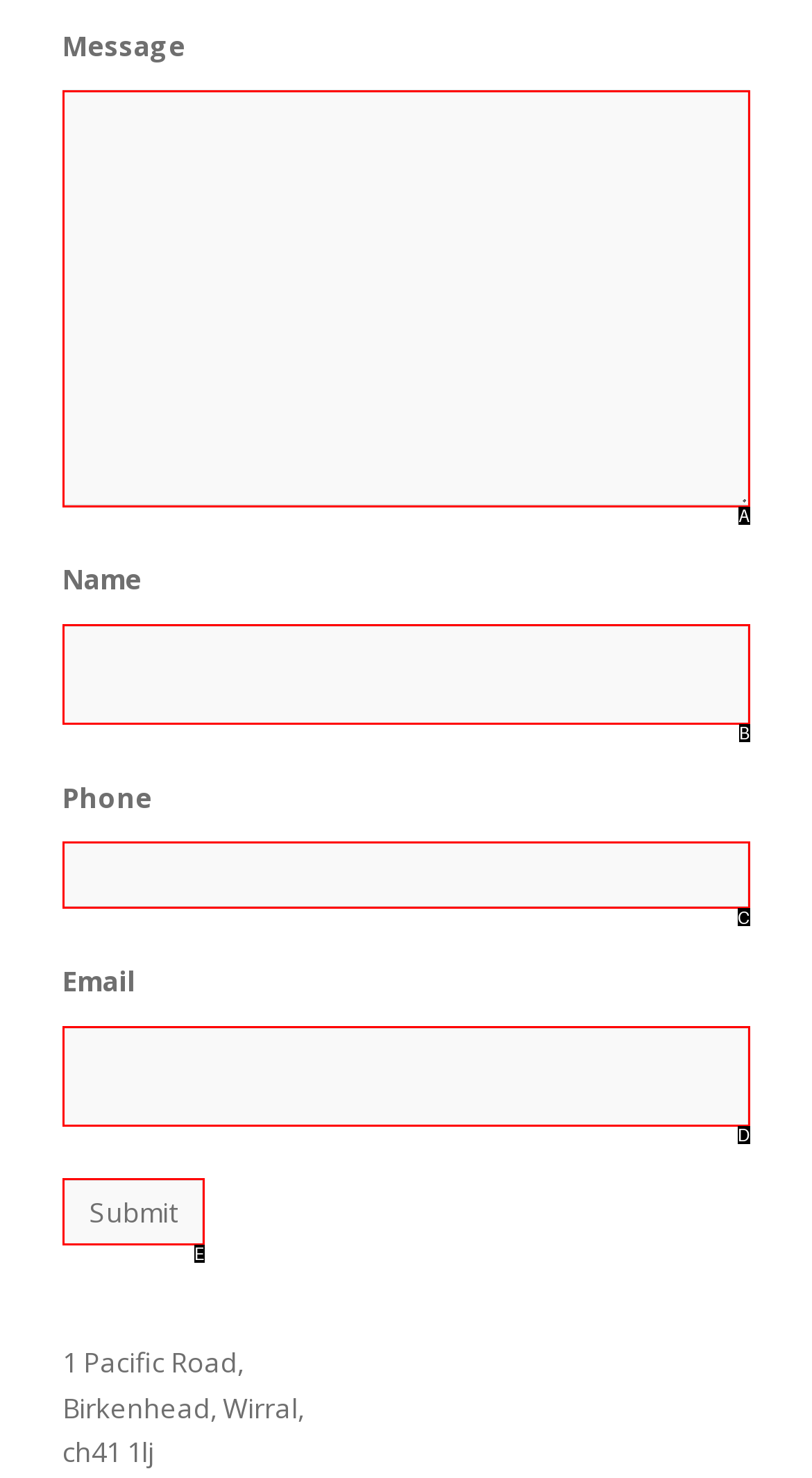Which option aligns with the description: value="Submit"? Respond by selecting the correct letter.

E